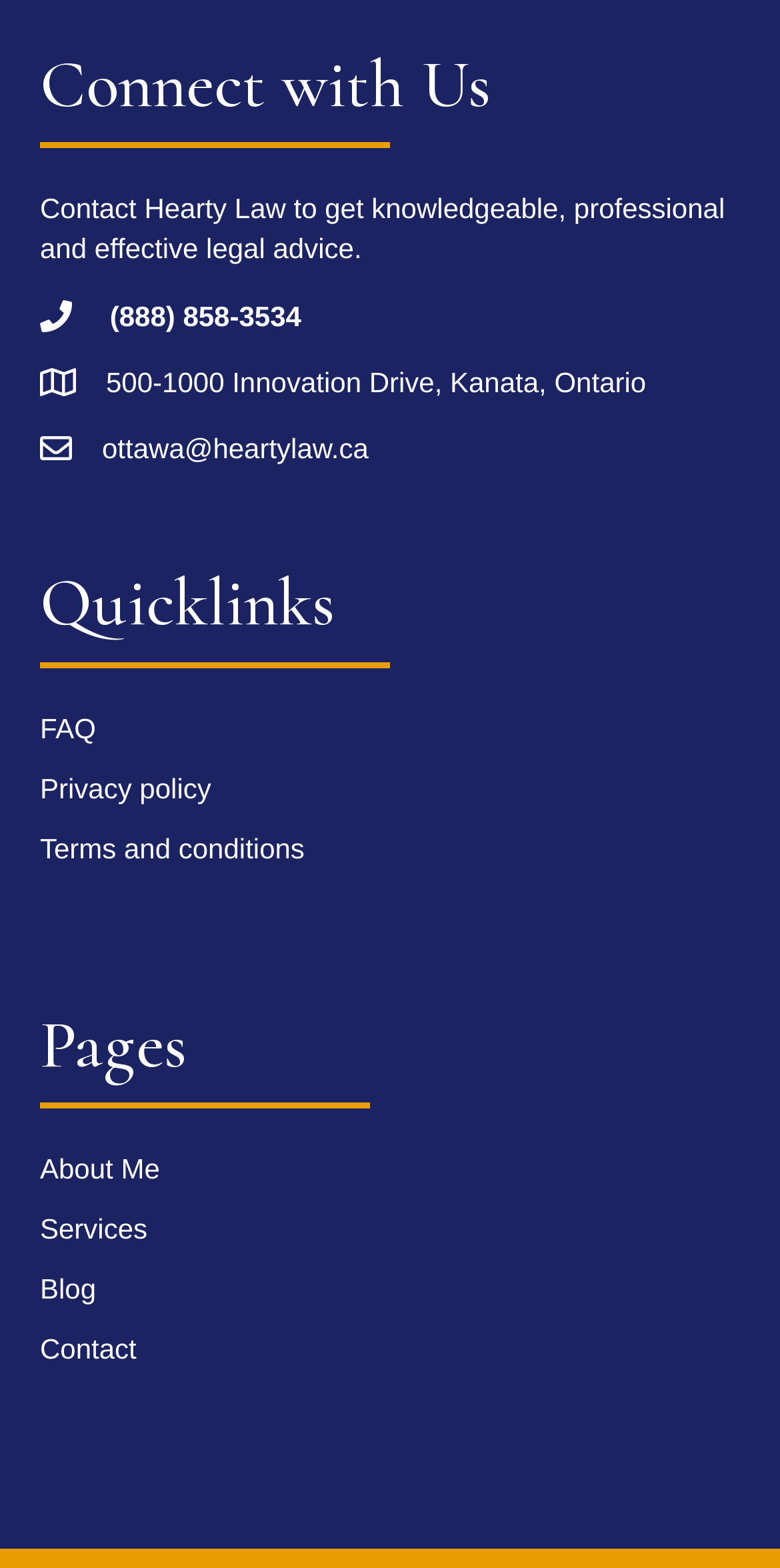Please identify the bounding box coordinates of the element that needs to be clicked to execute the following command: "Visit the FAQ page". Provide the bounding box using four float numbers between 0 and 1, formatted as [left, top, right, bottom].

[0.051, 0.454, 0.123, 0.474]